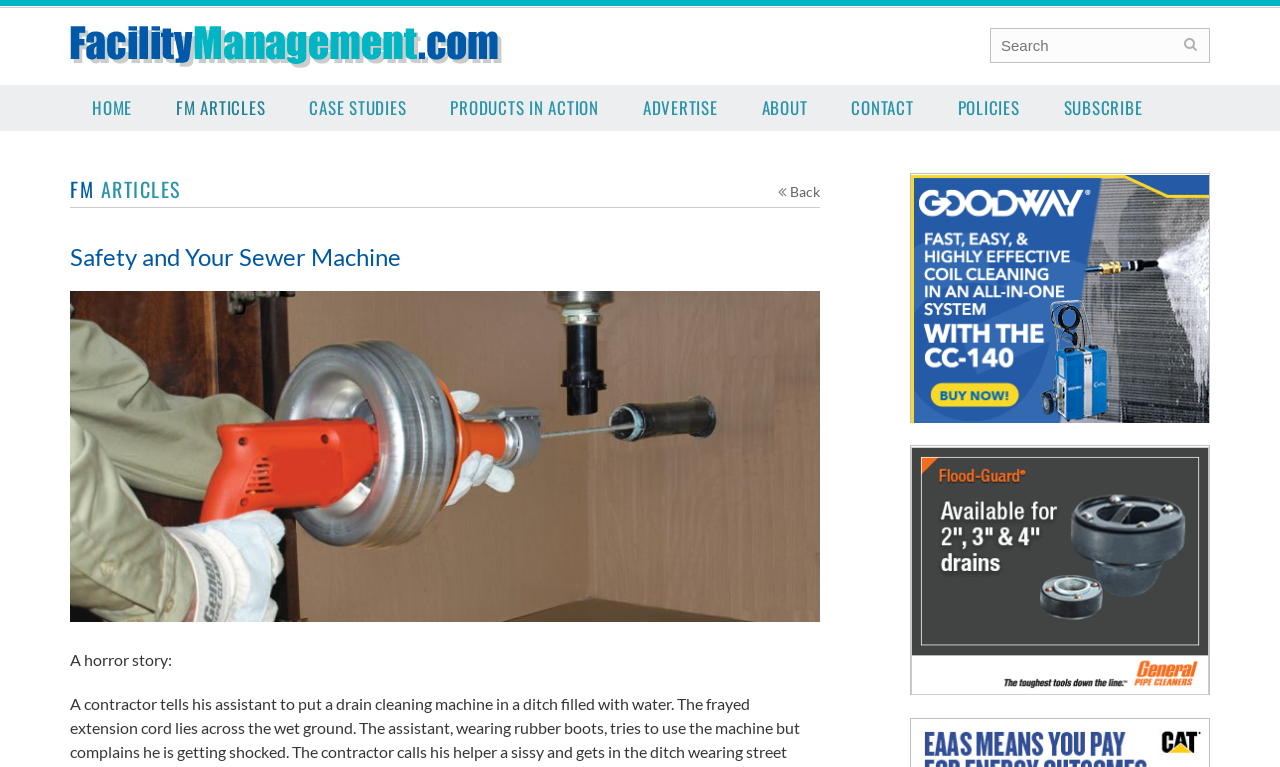Extract the bounding box coordinates for the UI element described by the text: "Products in Action". The coordinates should be in the form of [left, top, right, bottom] with values between 0 and 1.

[0.335, 0.111, 0.485, 0.17]